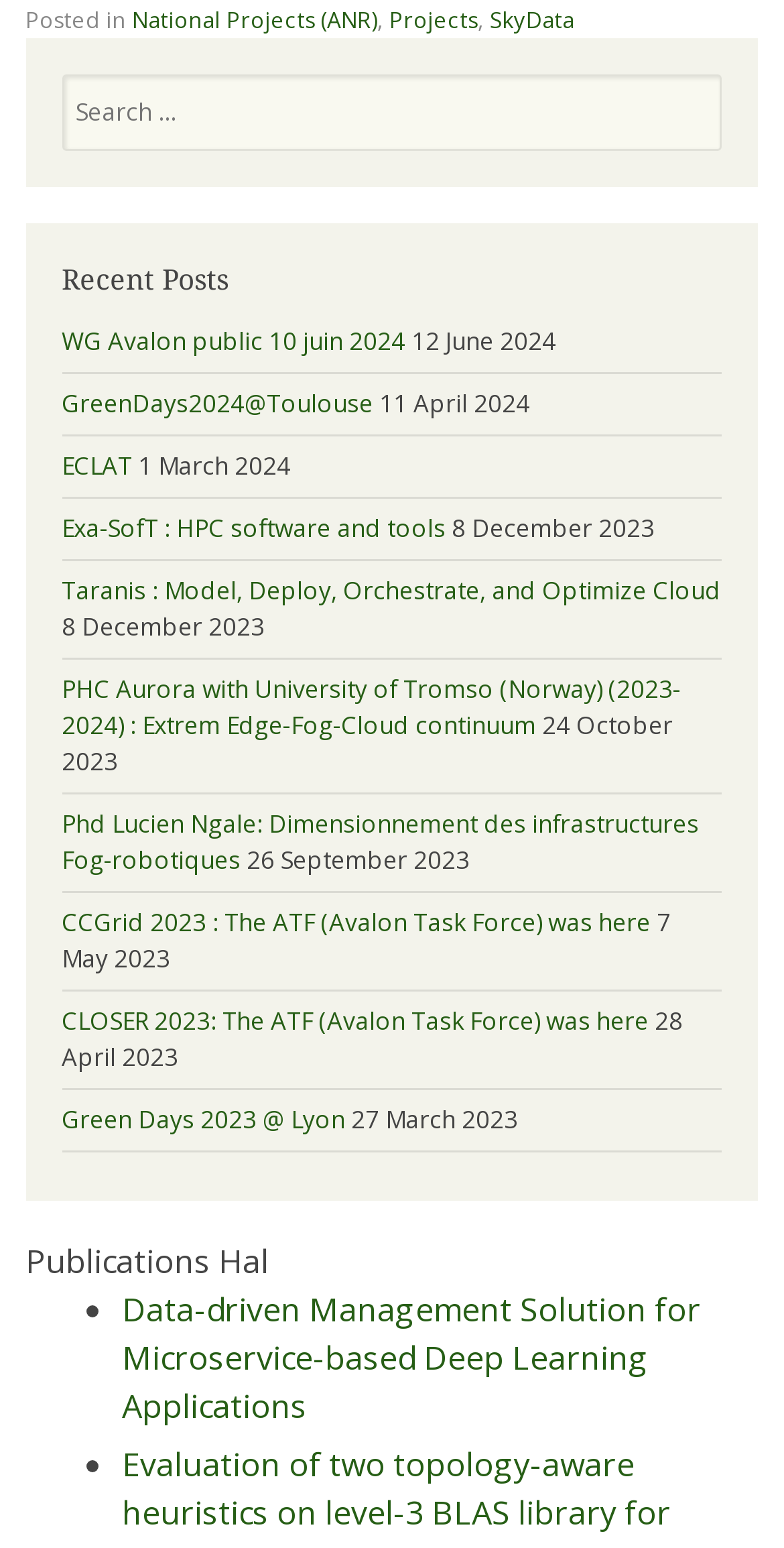Highlight the bounding box of the UI element that corresponds to this description: "title="Search OpenMedia"".

None